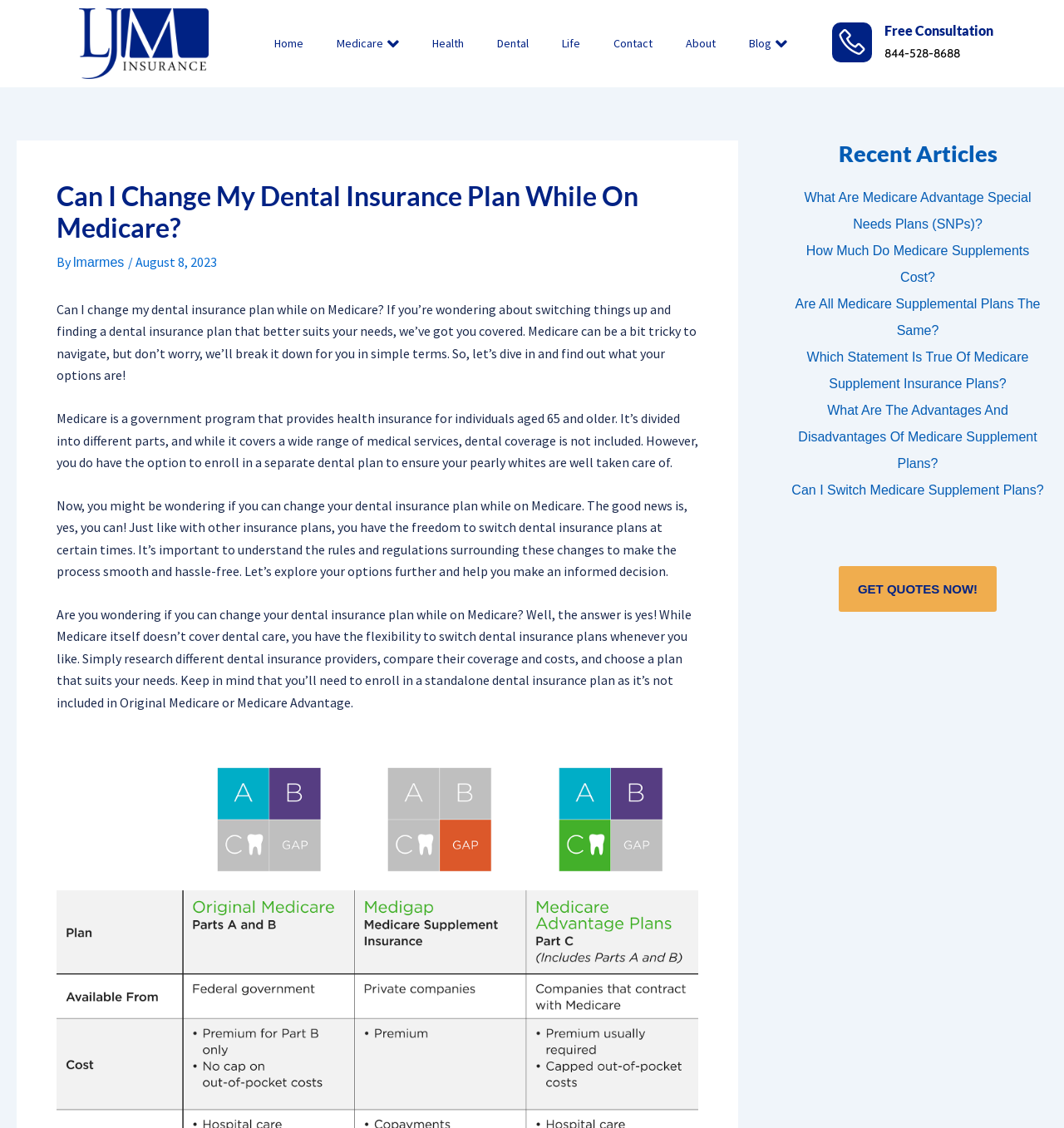From the webpage screenshot, predict the bounding box of the UI element that matches this description: "parent_node: Website name="url"".

None